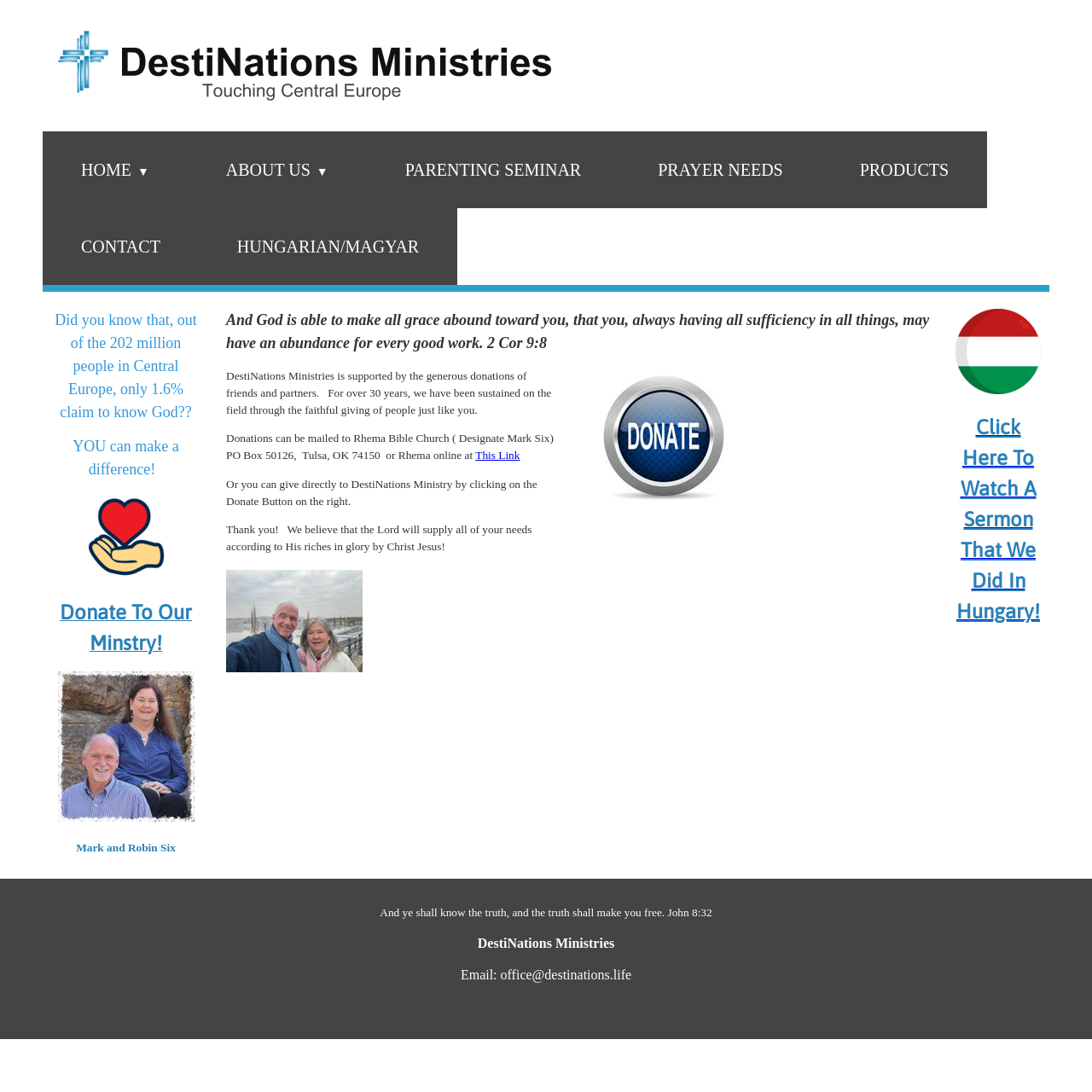Find the bounding box coordinates for the area that must be clicked to perform this action: "Search for something".

None